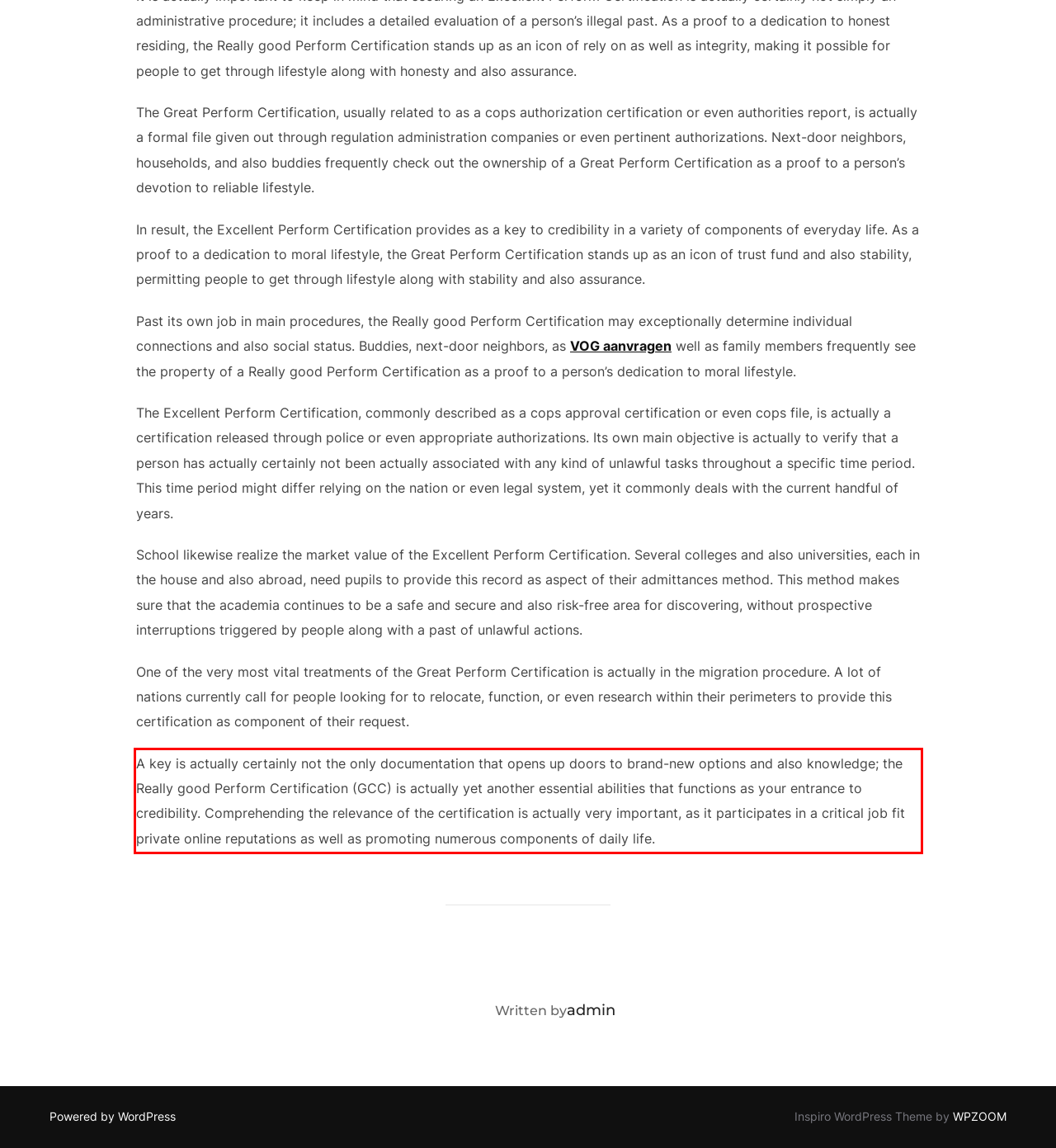Given a screenshot of a webpage, locate the red bounding box and extract the text it encloses.

A key is actually certainly not the only documentation that opens up doors to brand-new options and also knowledge; the Really good Perform Certification (GCC) is actually yet another essential abilities that functions as your entrance to credibility. Comprehending the relevance of the certification is actually very important, as it participates in a critical job fit private online reputations as well as promoting numerous components of daily life.